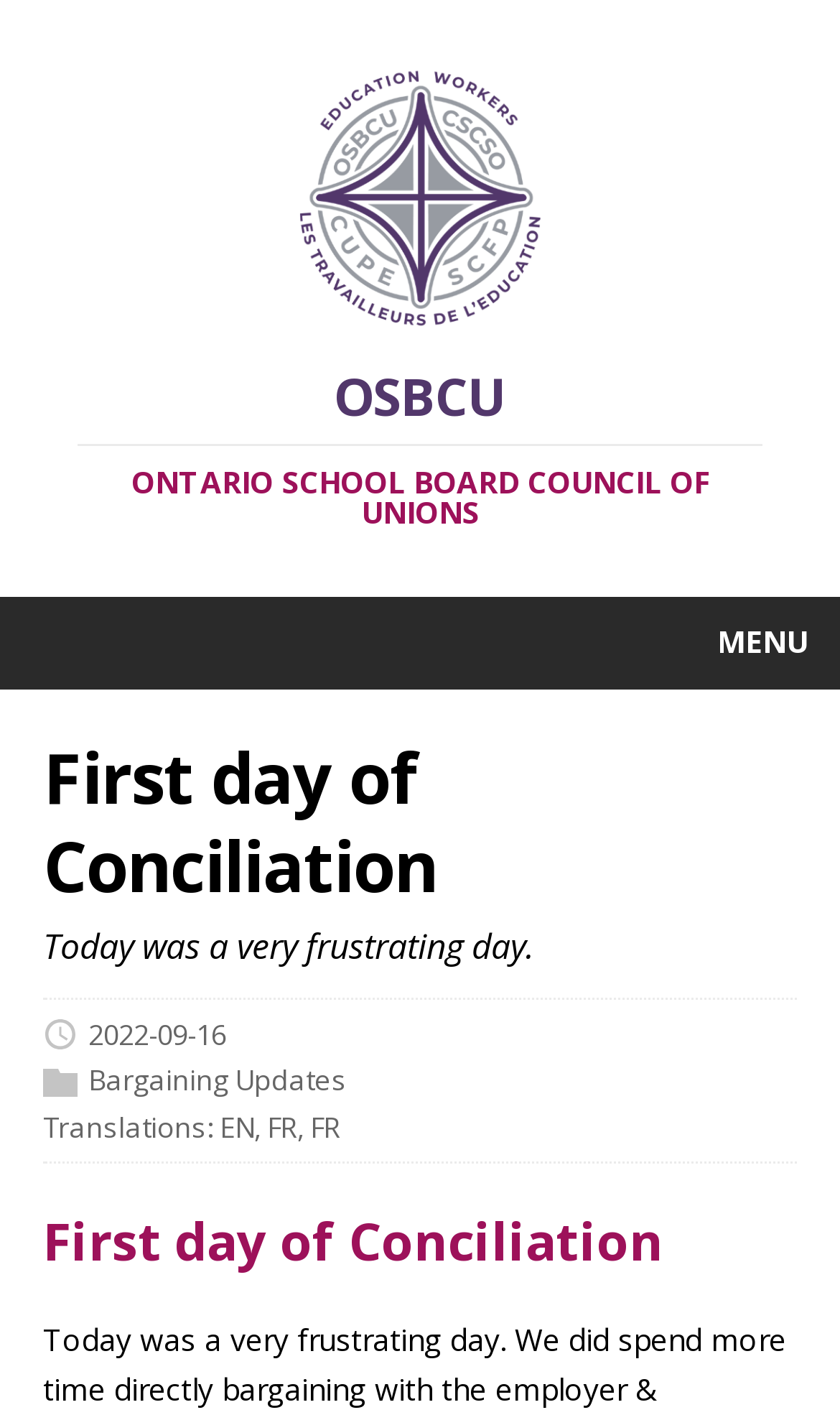Offer a detailed explanation of the webpage layout and contents.

The webpage is about the "First day of Conciliation - OSBCU" and appears to be a blog post or news article. At the top of the page, there is a link to "OSBCU ONTARIO SCHOOL BOARD COUNCIL OF UNIONS" accompanied by an image. Below this, there is a menu button labeled "MENU" that, when expanded, reveals a header section.

In the header section, there is a heading that reads "First day of Conciliation" followed by a brief summary of the article, "Today was a very frustrating day." There are two small images and a timestamp "2022-09-16" nearby. Below this, there is a link to "Bargaining Updates" and a section for language translations, offering options for English and French.

Further down the page, there is another heading that reads "First day of Conciliation" again, but this time it appears to be the start of the main article content.